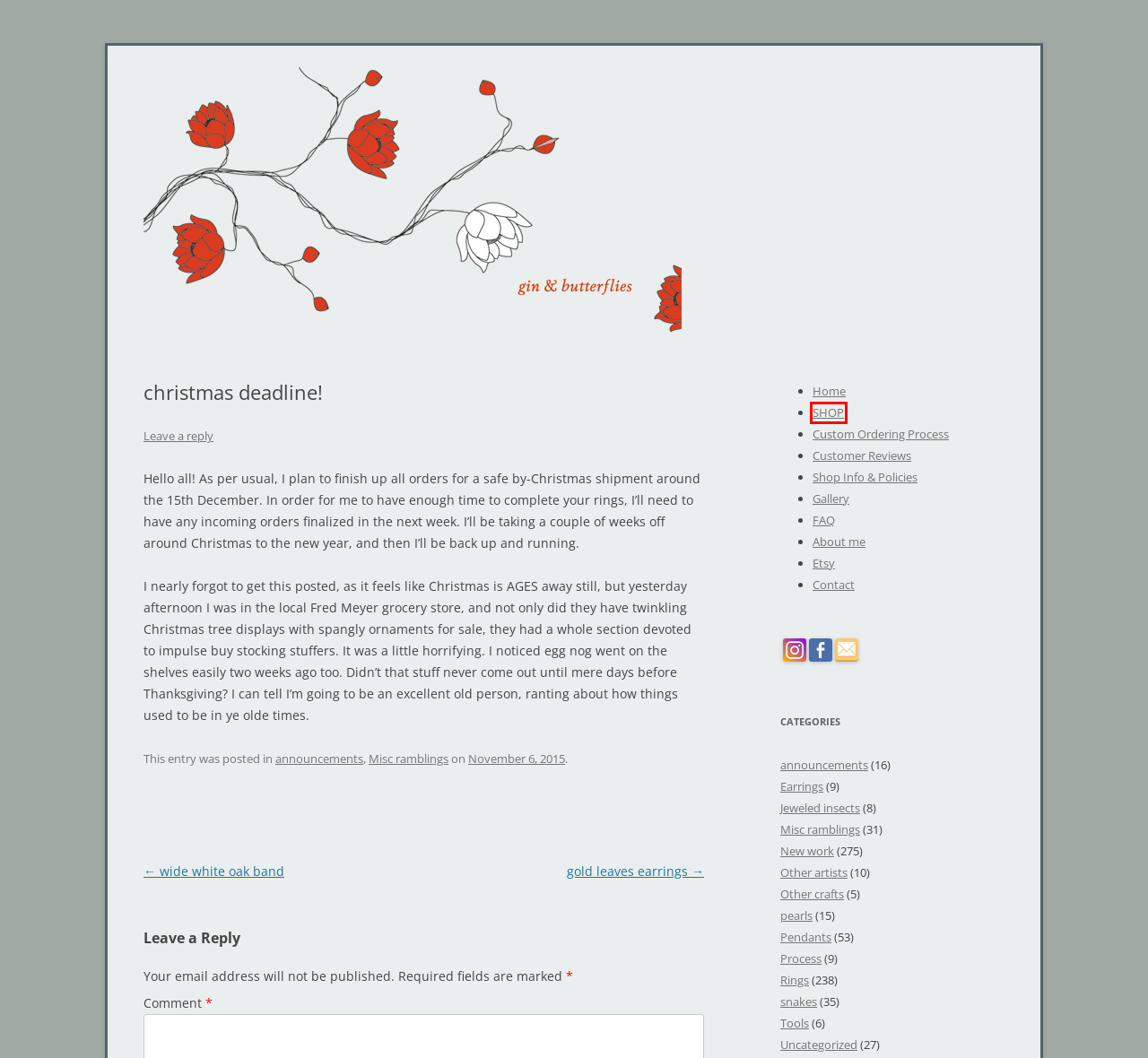You have a screenshot of a webpage with a red bounding box highlighting a UI element. Your task is to select the best webpage description that corresponds to the new webpage after clicking the element. Here are the descriptions:
A. Earrings | Gin and Butterflies
B. Gin and Butterflies | Jewelry by Cheyenne Weil
C. Gin and Butterflies jewelry by Cheyenne Weil
D. New work | Gin and Butterflies
E. Shop Information & Policies | Gin and Butterflies
F. Jeweled insects | Gin and Butterflies
G. Gin & Butterflies  |  Cheyenne Weil
H. gold leaves earrings | Gin and Butterflies

G